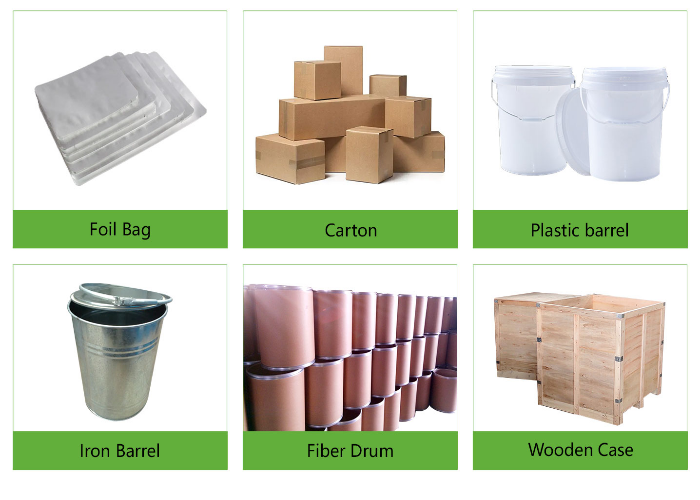Please analyze the image and provide a thorough answer to the question:
What is the advantage of the Fiber Drum?

The caption describes the Fiber Drum as providing a lightweight yet sturdy solution, implying that it offers a balance between being easy to handle and being able to withstand the rigors of transportation and storage.